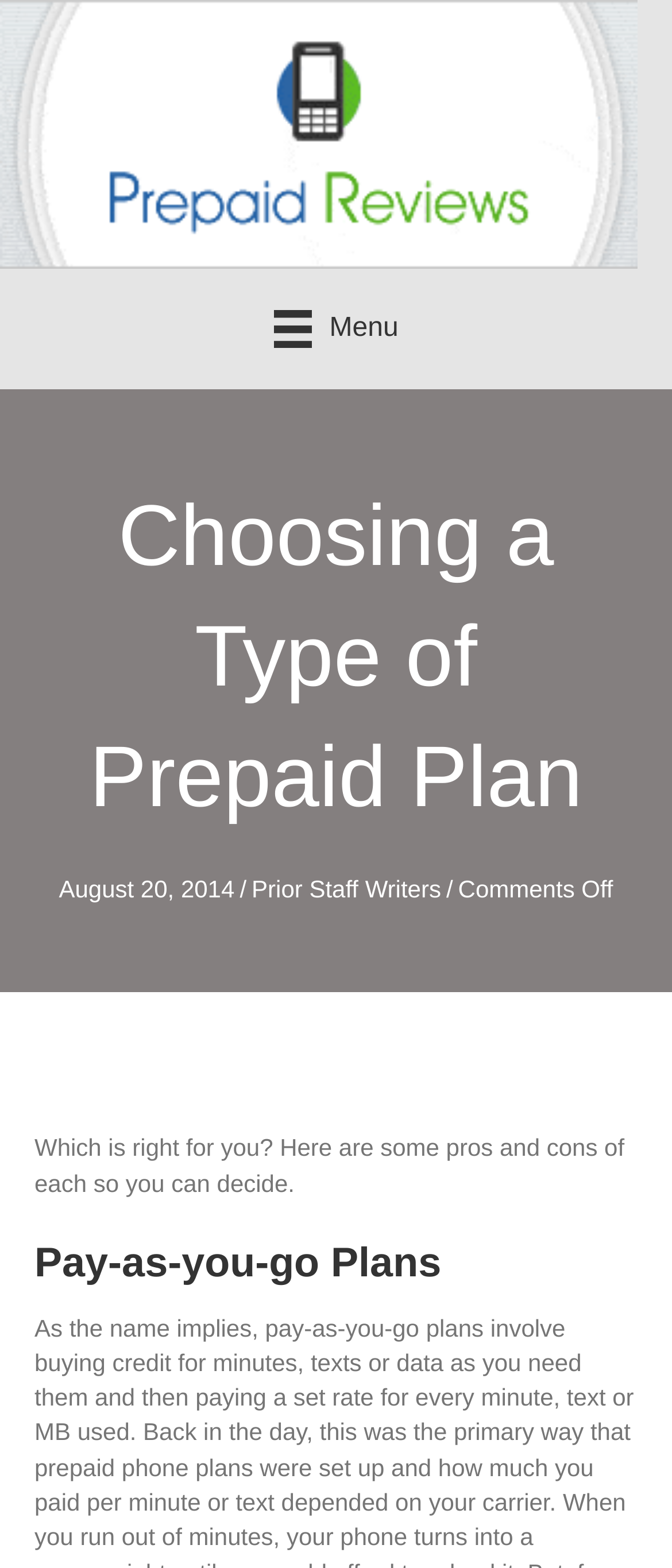Given the following UI element description: "Menu", find the bounding box coordinates in the webpage screenshot.

[0.371, 0.182, 0.629, 0.237]